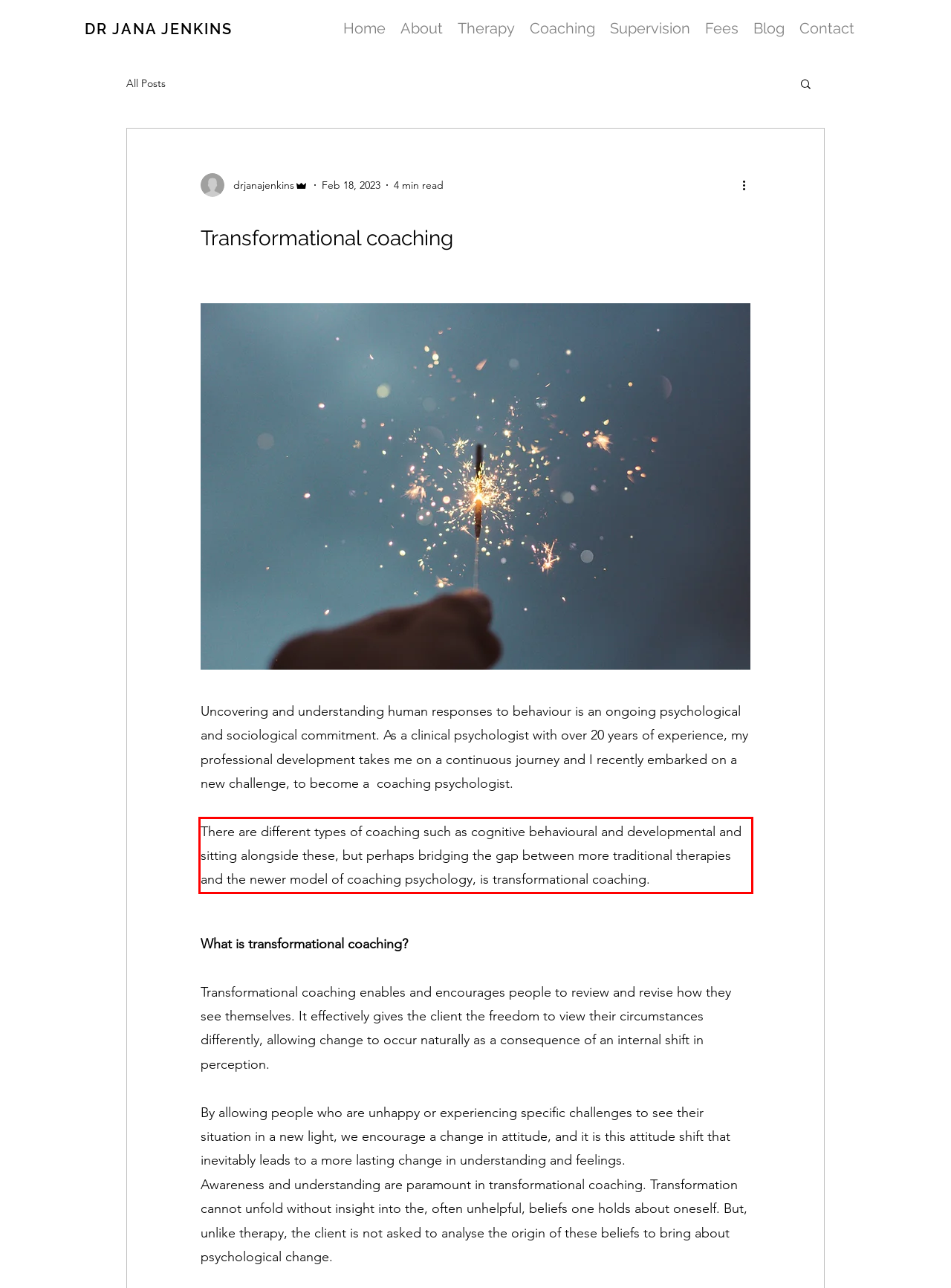You are looking at a screenshot of a webpage with a red rectangle bounding box. Use OCR to identify and extract the text content found inside this red bounding box.

There are different types of coaching such as cognitive behavioural and developmental and sitting alongside these, but perhaps bridging the gap between more traditional therapies and the newer model of coaching psychology, is transformational coaching.